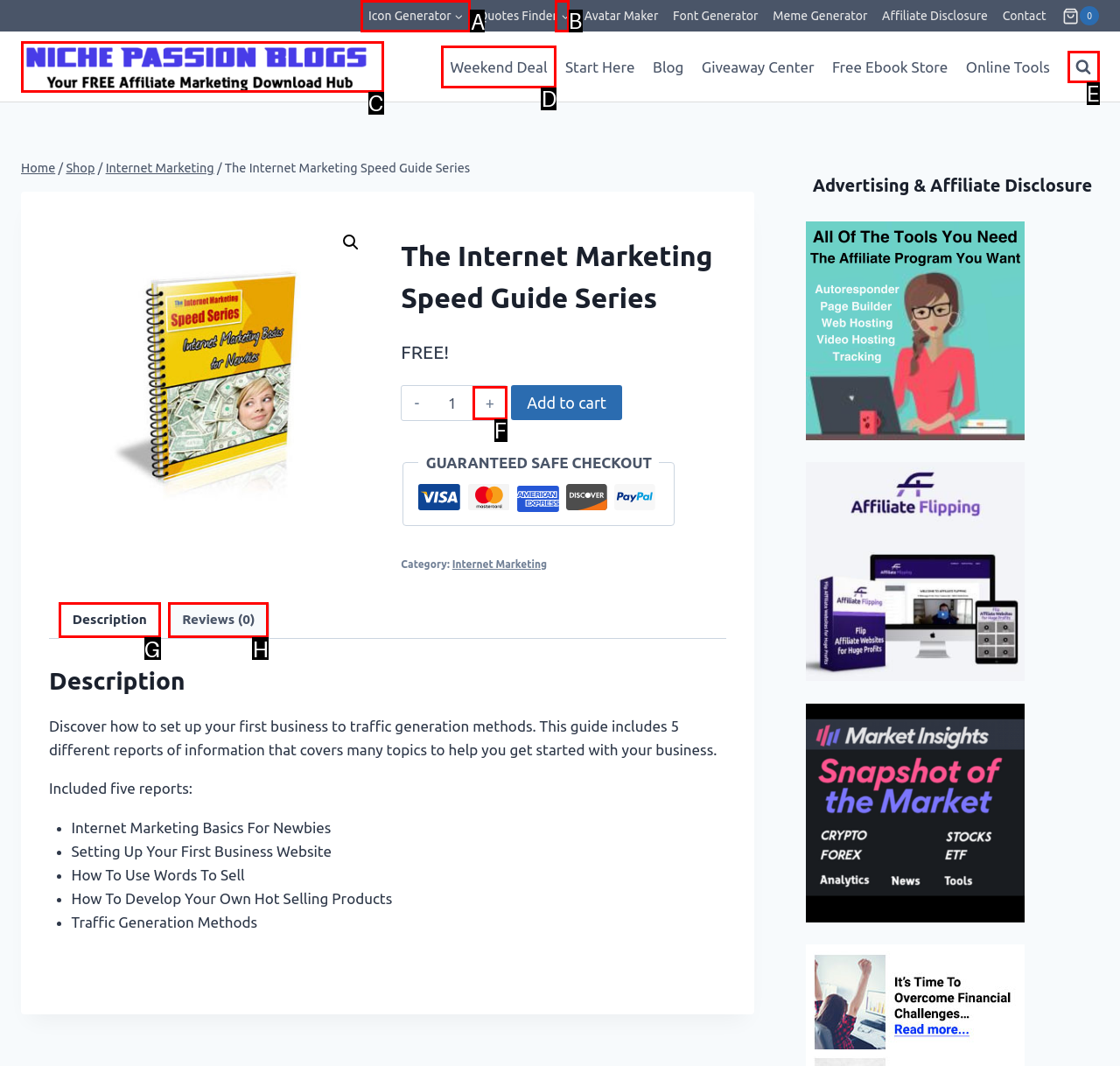Point out the HTML element I should click to achieve the following: Click the 'Icon Generator' link Reply with the letter of the selected element.

A